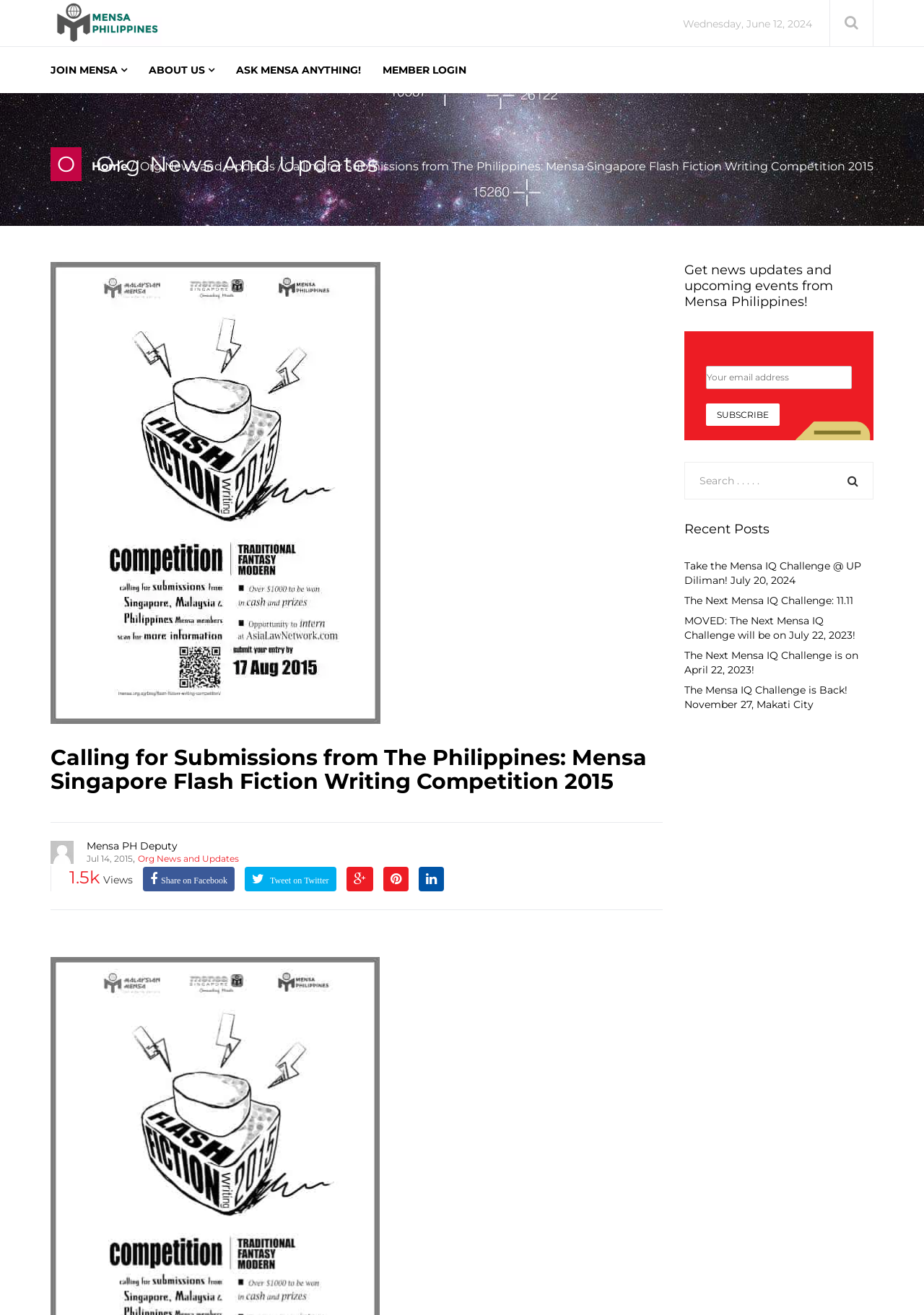Please specify the bounding box coordinates of the region to click in order to perform the following instruction: "Subscribe to news updates".

[0.764, 0.307, 0.843, 0.324]